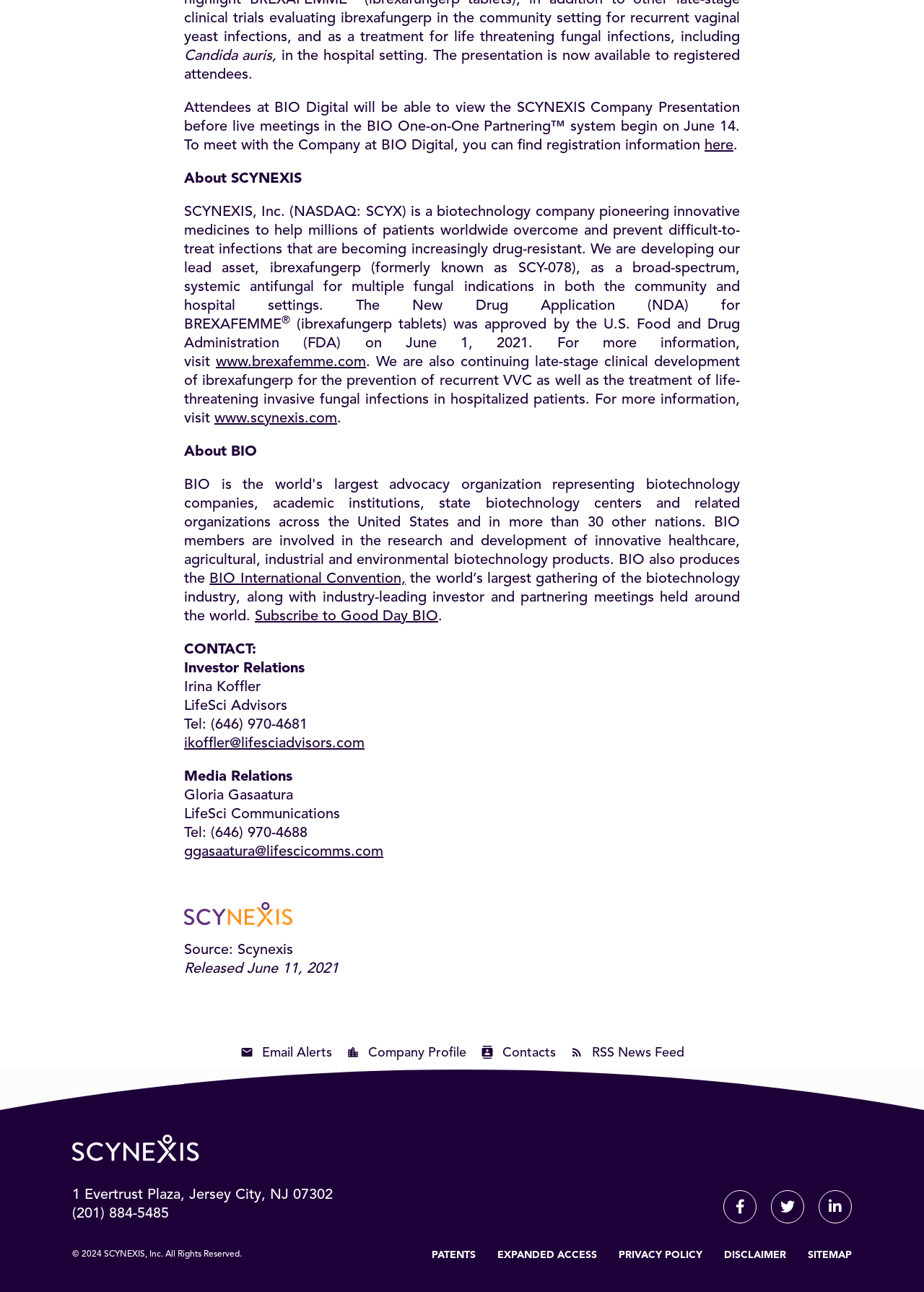Could you specify the bounding box coordinates for the clickable section to complete the following instruction: "Subscribe to Good Day BIO"?

[0.276, 0.472, 0.474, 0.483]